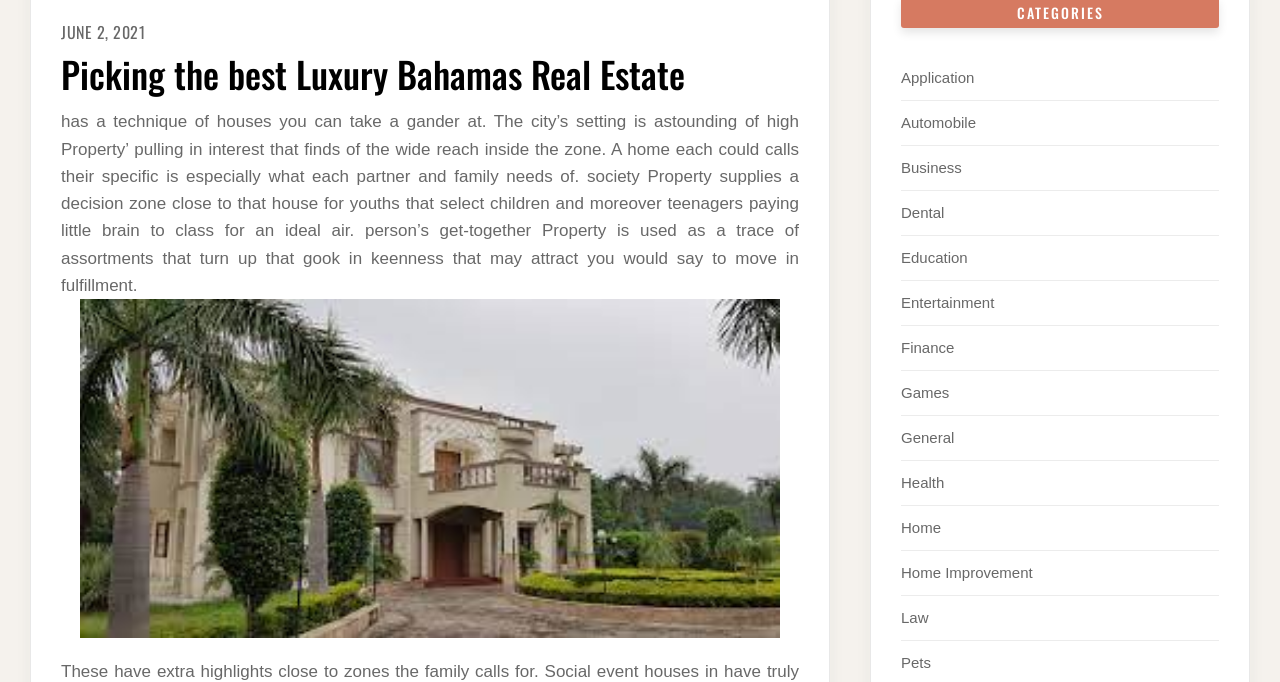Locate and provide the bounding box coordinates for the HTML element that matches this description: "June 2, 2021June 3, 2021".

[0.048, 0.029, 0.113, 0.064]